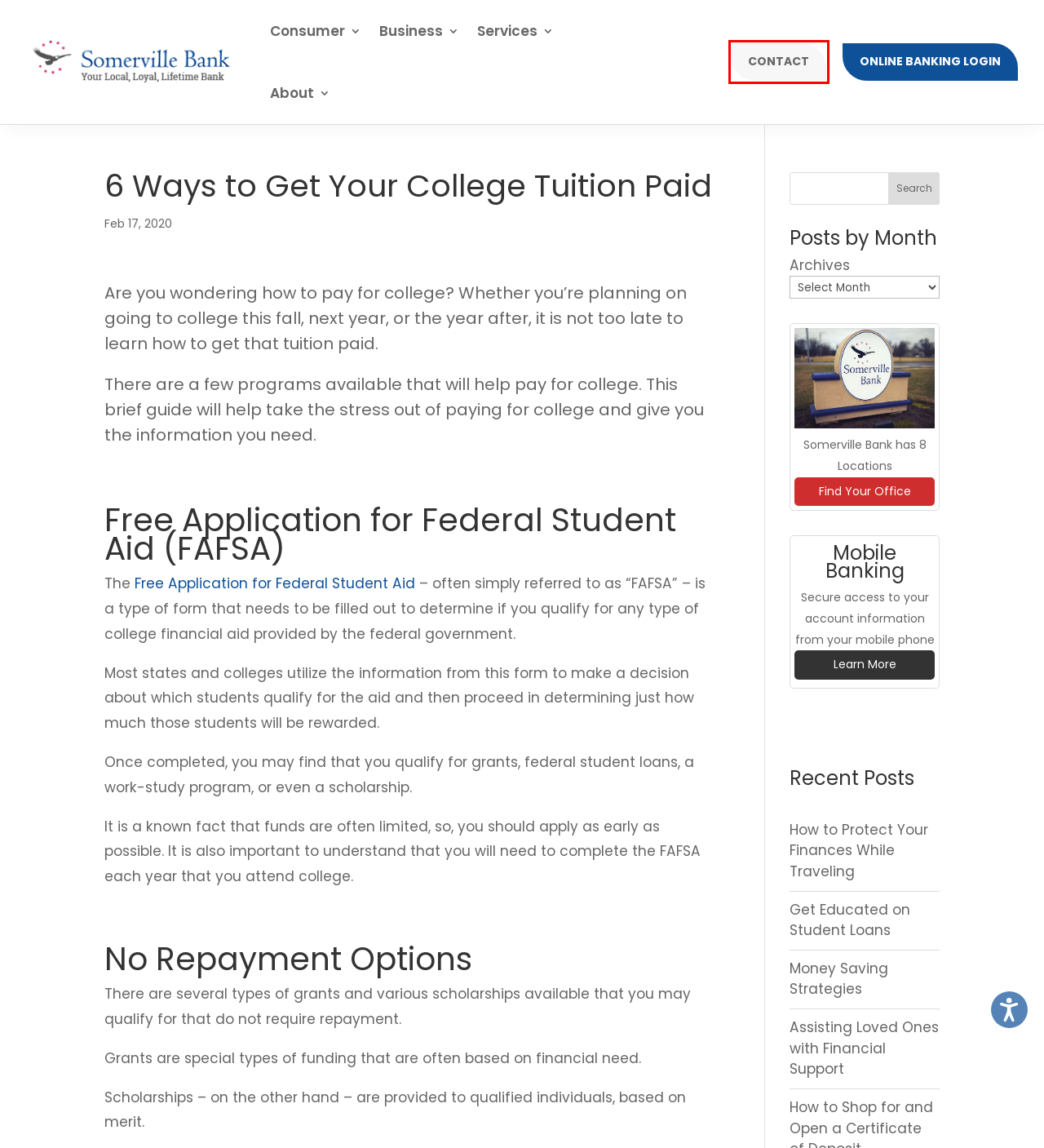Look at the screenshot of the webpage and find the element within the red bounding box. Choose the webpage description that best fits the new webpage that will appear after clicking the element. Here are the candidates:
A. How to Protect Your Finances While Traveling - Somerville Bank
B. Get Educated on Student Loans - Somerville Bank
C. Assisting Loved Ones with Financial Support - Somerville Bank
D. Somerville National Bank | Log In
E. Money Saving Strategies - Somerville Bank
F. Contacts - Somerville Bank
G. Mobile Banking - Somerville Bank
H. Locations - Somerville Bank

F